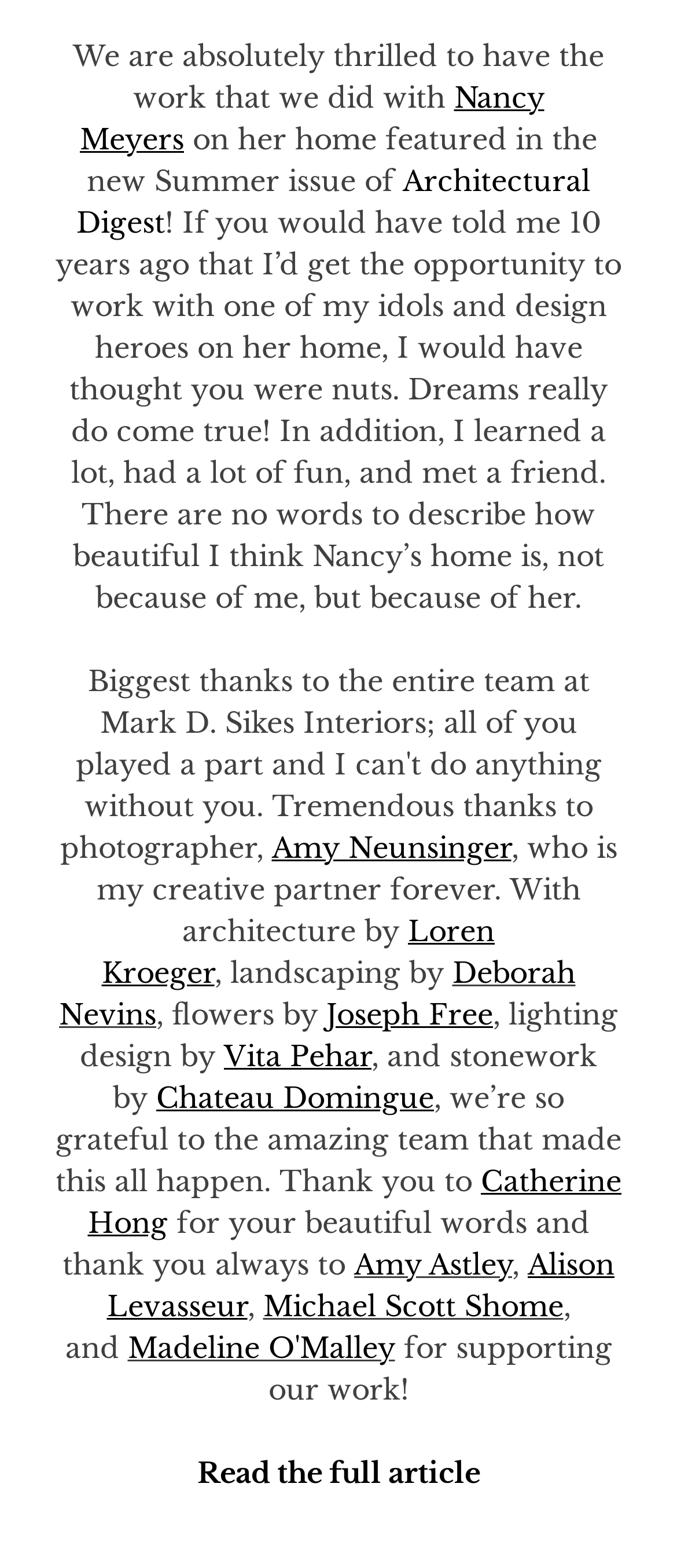Determine the bounding box coordinates for the region that must be clicked to execute the following instruction: "Visit Nancy Meyers' page".

[0.118, 0.051, 0.804, 0.1]